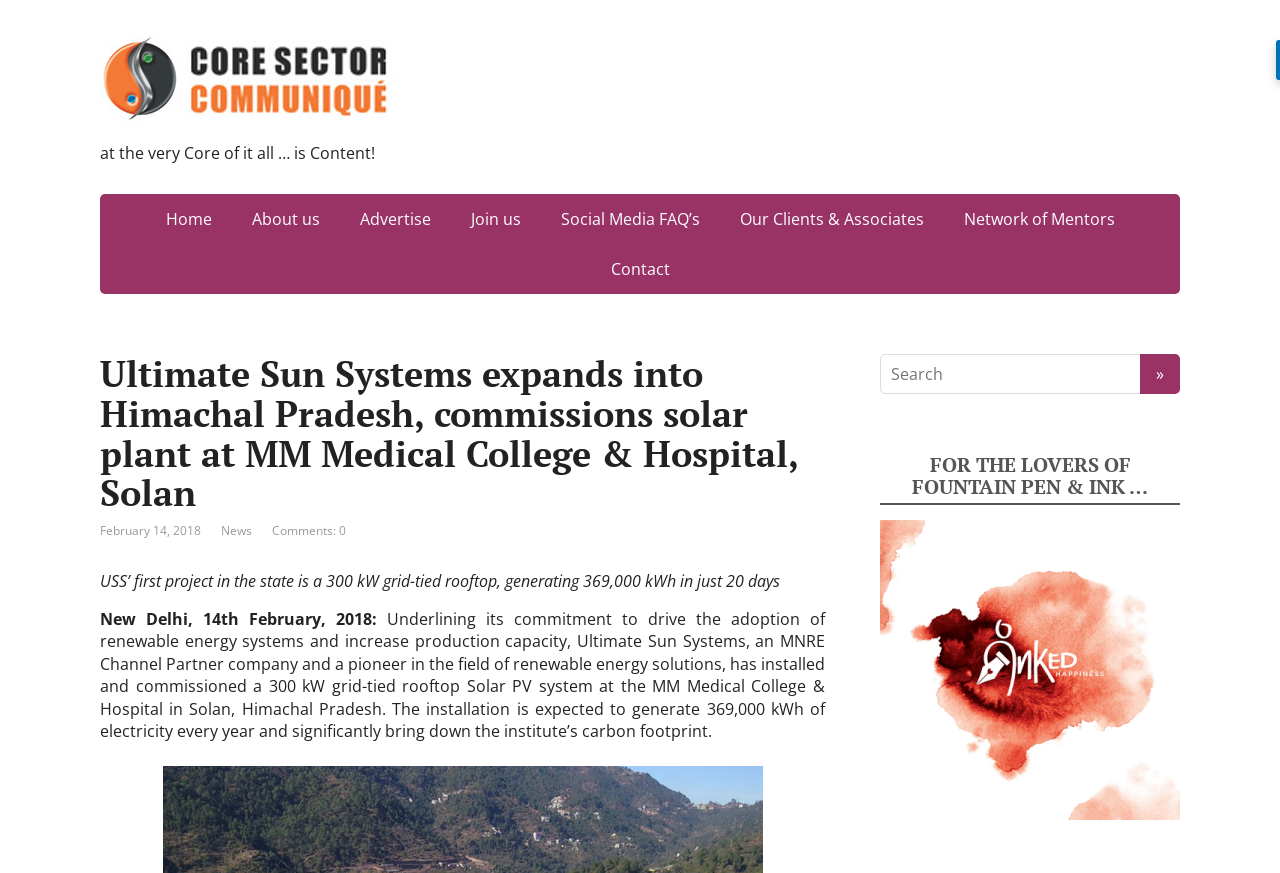For the element described, predict the bounding box coordinates as (top-left x, top-left y, bottom-right x, bottom-right y). All values should be between 0 and 1. Element description: Our Clients & Associates

[0.564, 0.223, 0.736, 0.28]